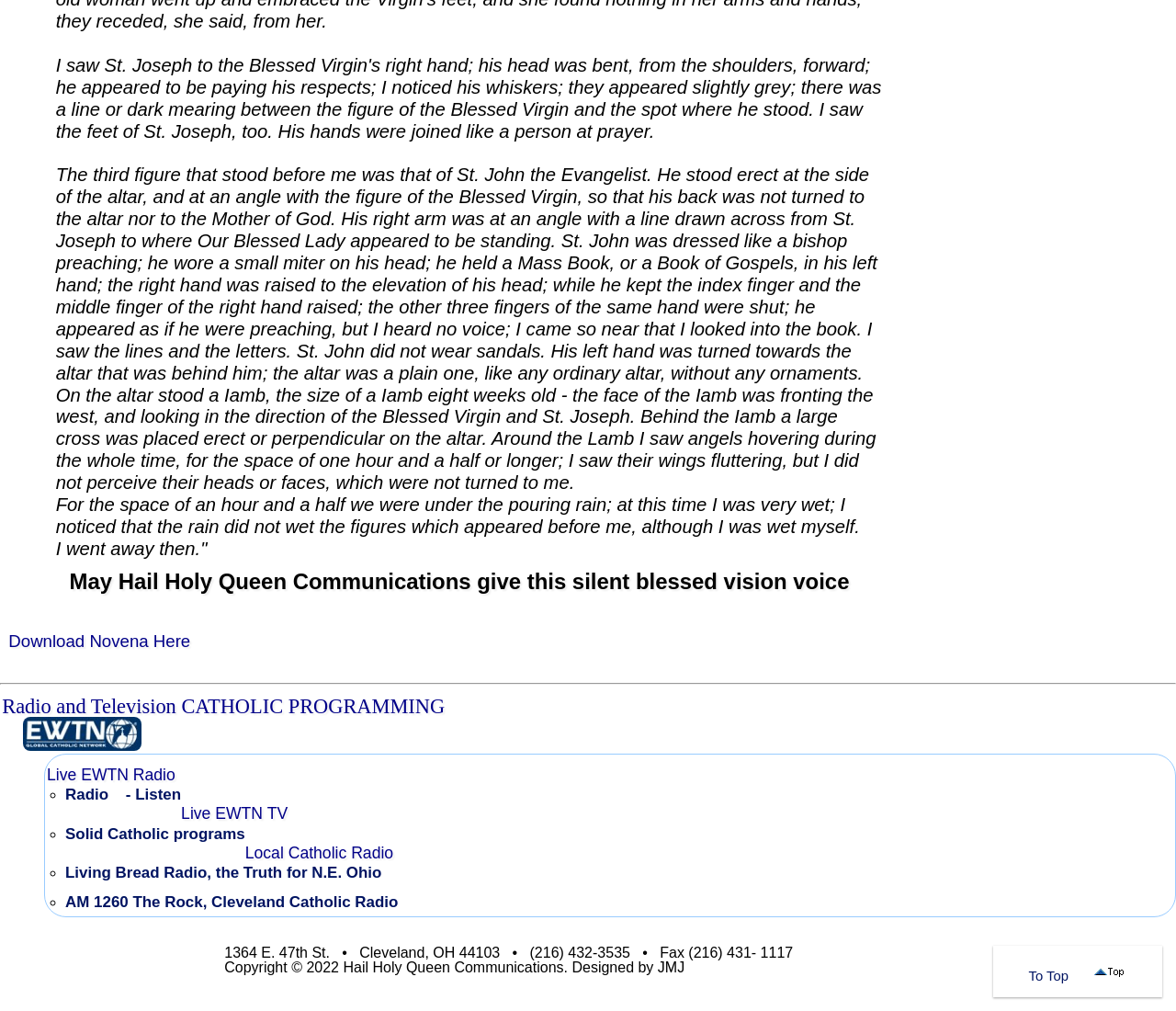From the element description parent_node: To Top, predict the bounding box coordinates of the UI element. The coordinates must be specified in the format (top-left x, top-left y, bottom-right x, bottom-right y) and should be within the 0 to 1 range.

[0.927, 0.958, 0.958, 0.973]